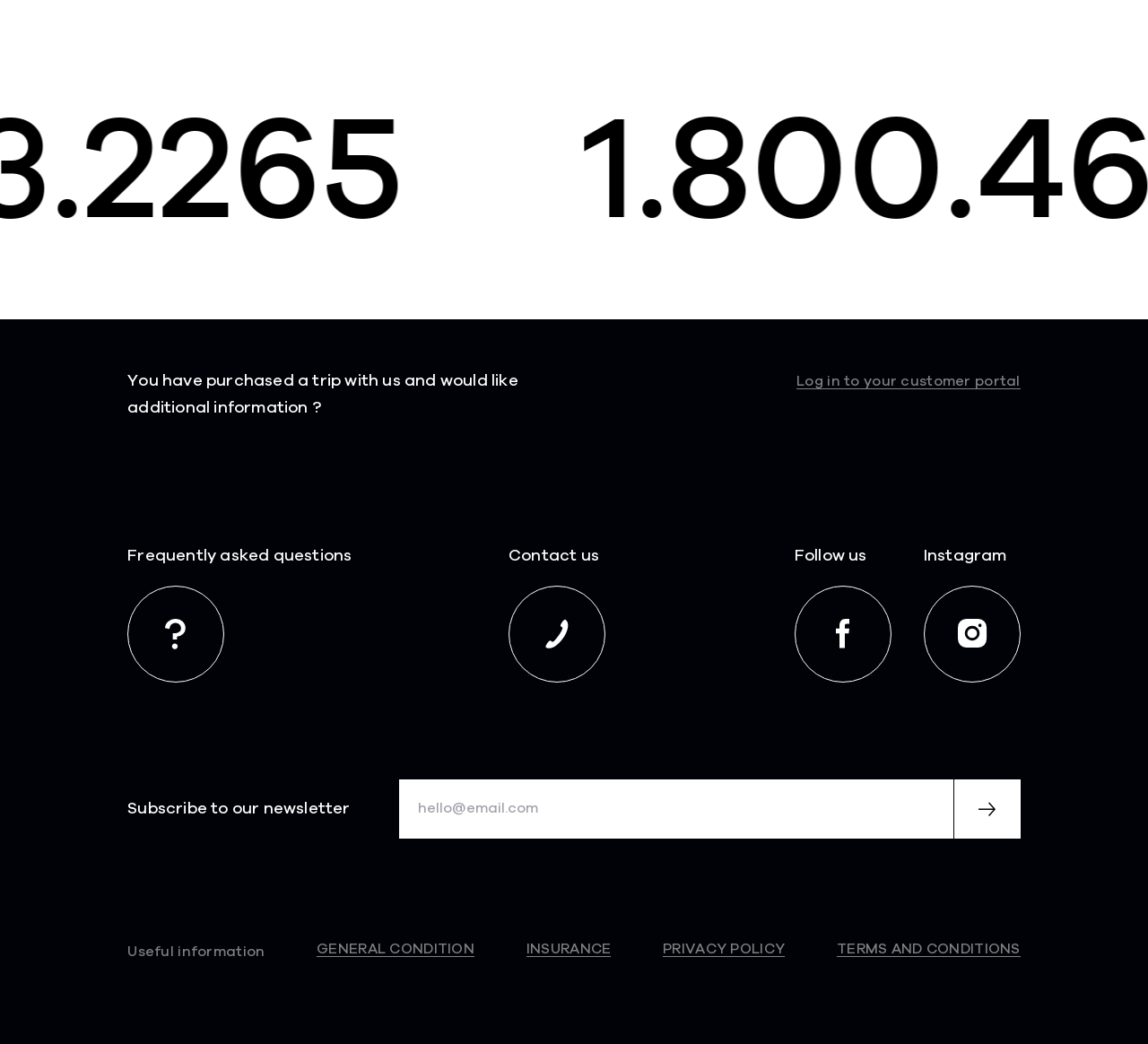Identify the bounding box coordinates of the element to click to follow this instruction: 'Click the submit button'. Ensure the coordinates are four float values between 0 and 1, provided as [left, top, right, bottom].

[0.83, 0.746, 0.889, 0.803]